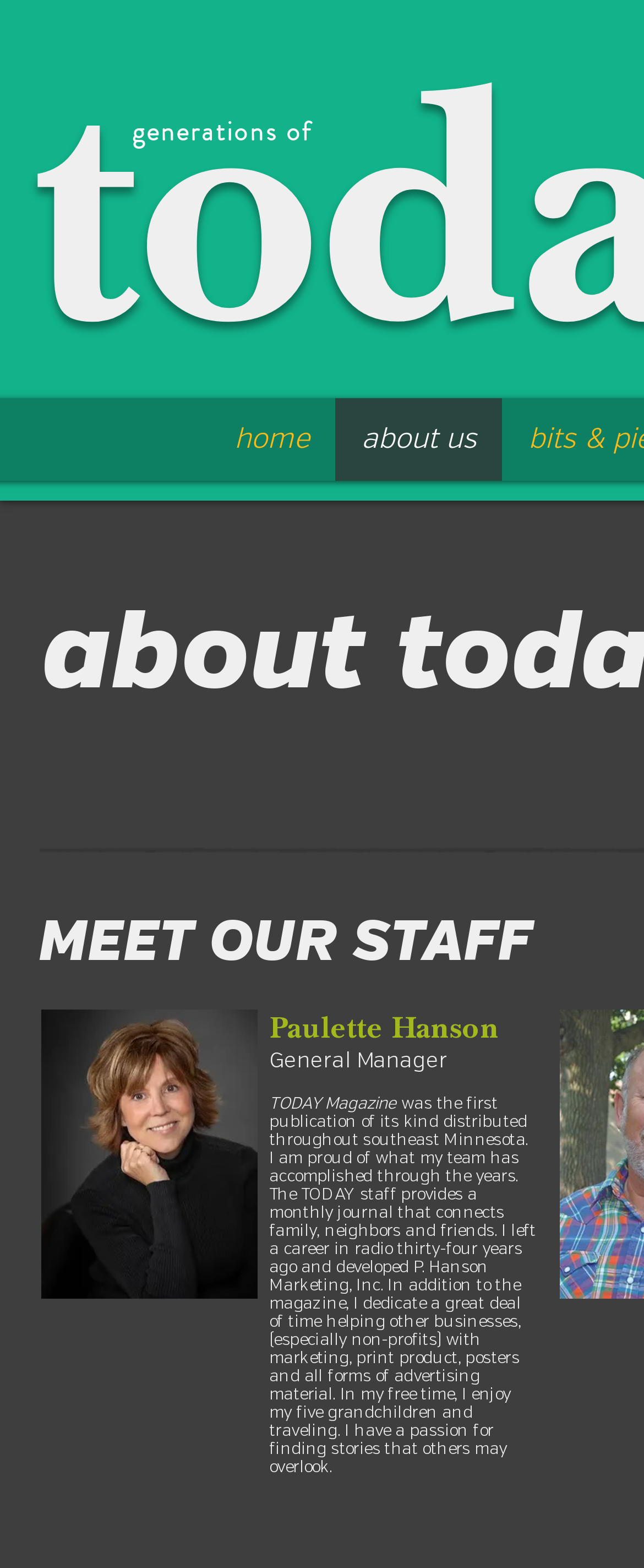Please reply to the following question with a single word or a short phrase:
What is the name of the general manager?

Paulette Hanson